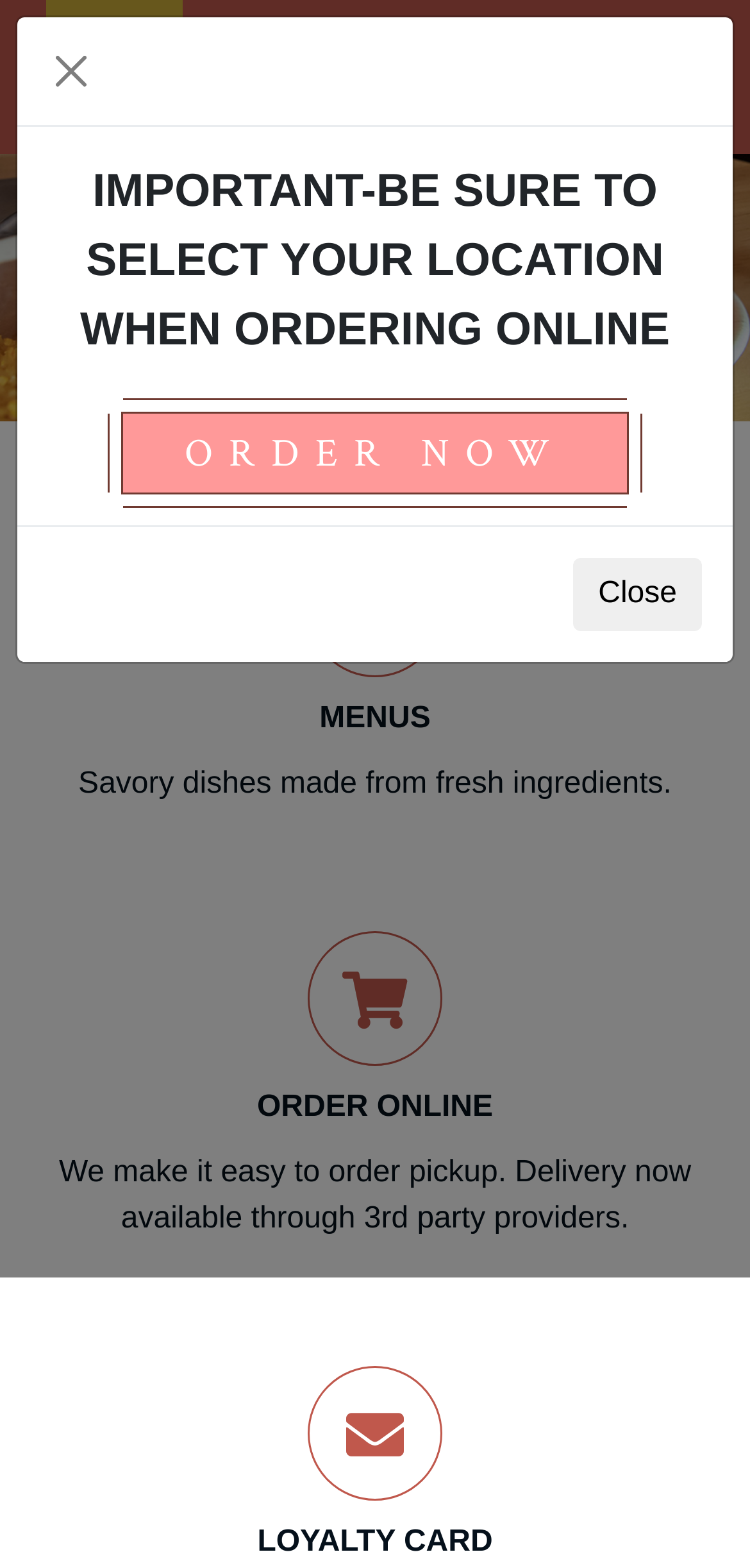Can I view the menu online?
Using the image, provide a concise answer in one word or a short phrase.

Yes